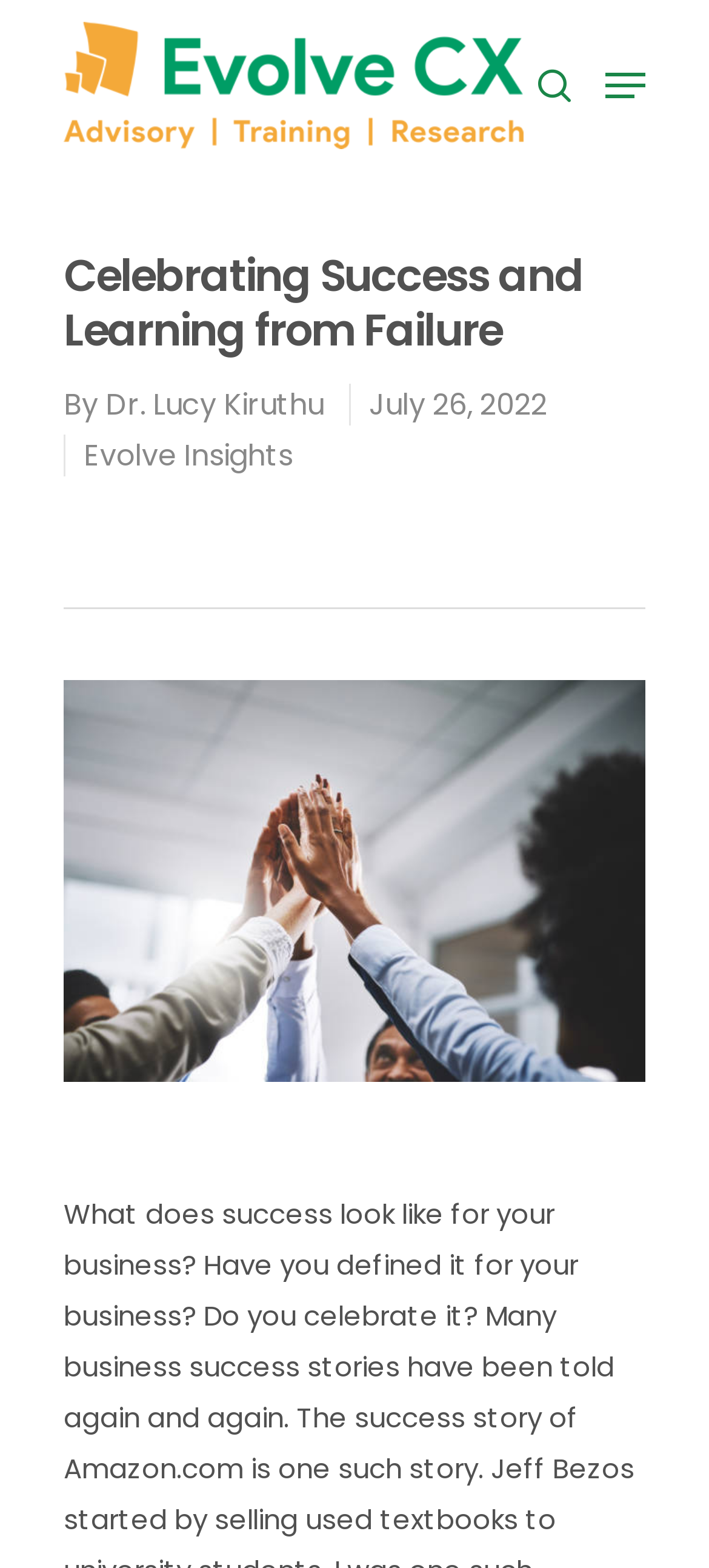Locate the bounding box coordinates of the area where you should click to accomplish the instruction: "go to Evolve Business Consultants homepage".

[0.09, 0.014, 0.737, 0.095]